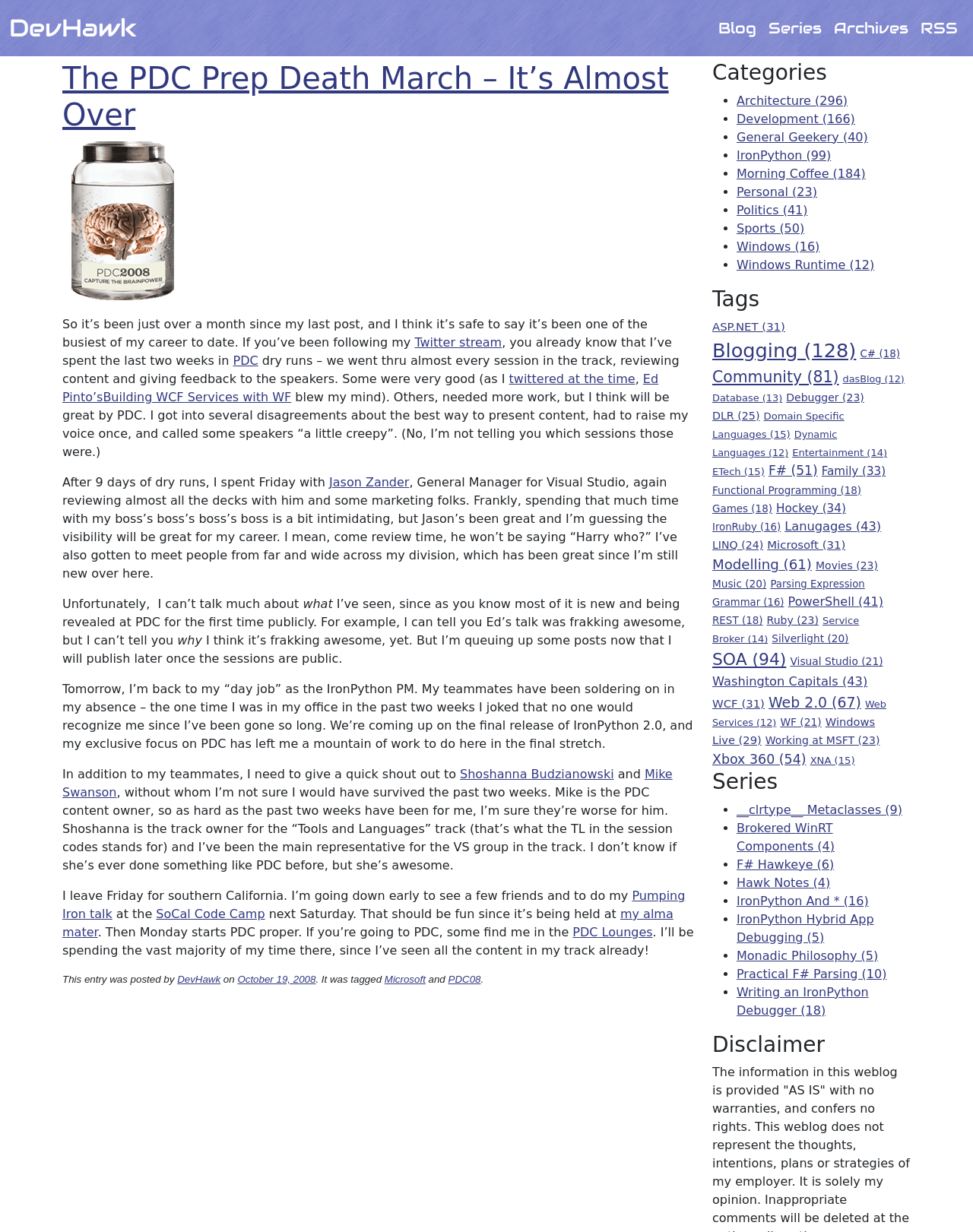Determine the bounding box coordinates of the region I should click to achieve the following instruction: "Click on DevHawk". Ensure the bounding box coordinates are four float numbers between 0 and 1, i.e., [left, top, right, bottom].

[0.009, 0.005, 0.141, 0.041]